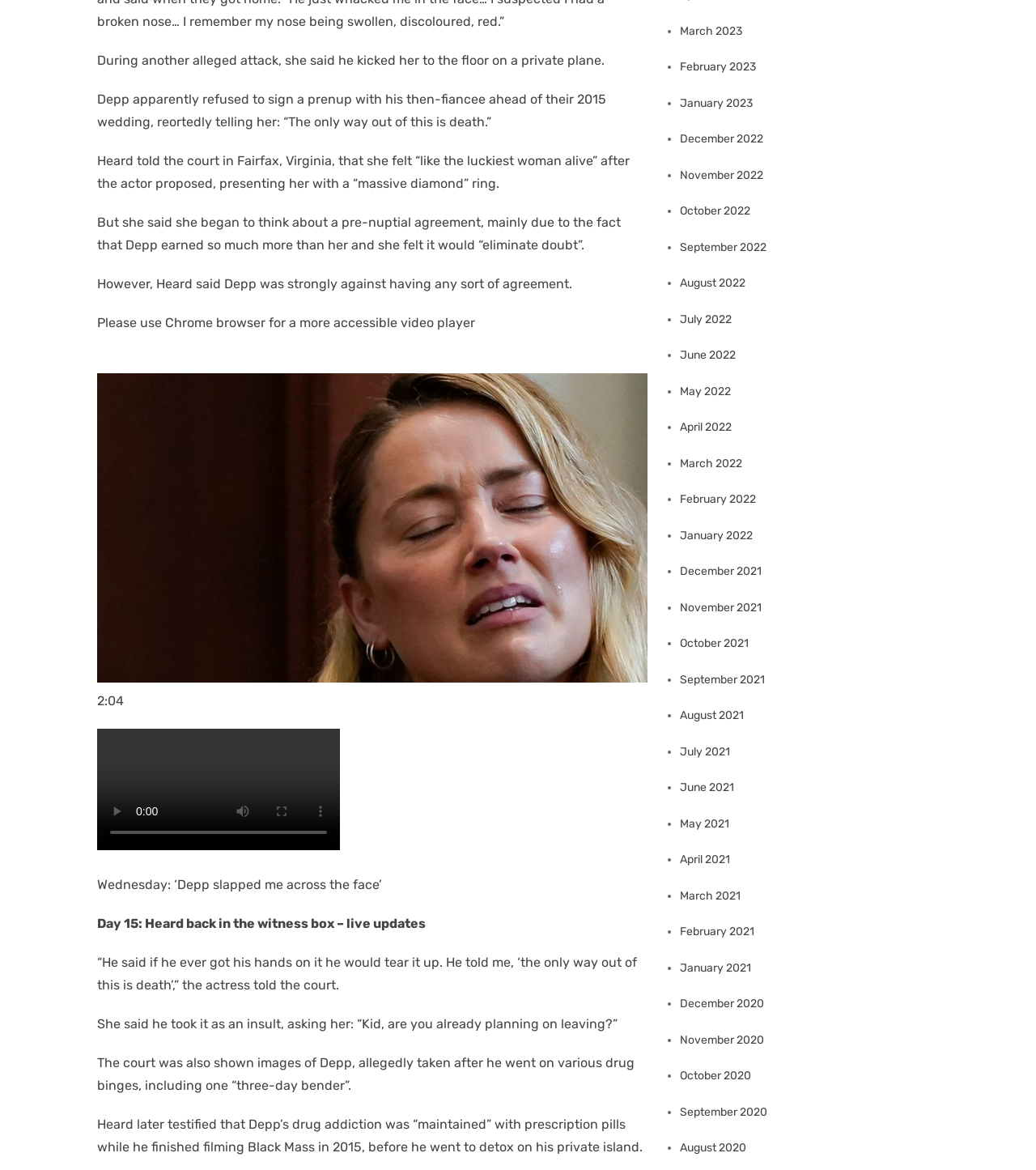Please identify the coordinates of the bounding box for the clickable region that will accomplish this instruction: "enter full screen mode".

[0.253, 0.677, 0.291, 0.71]